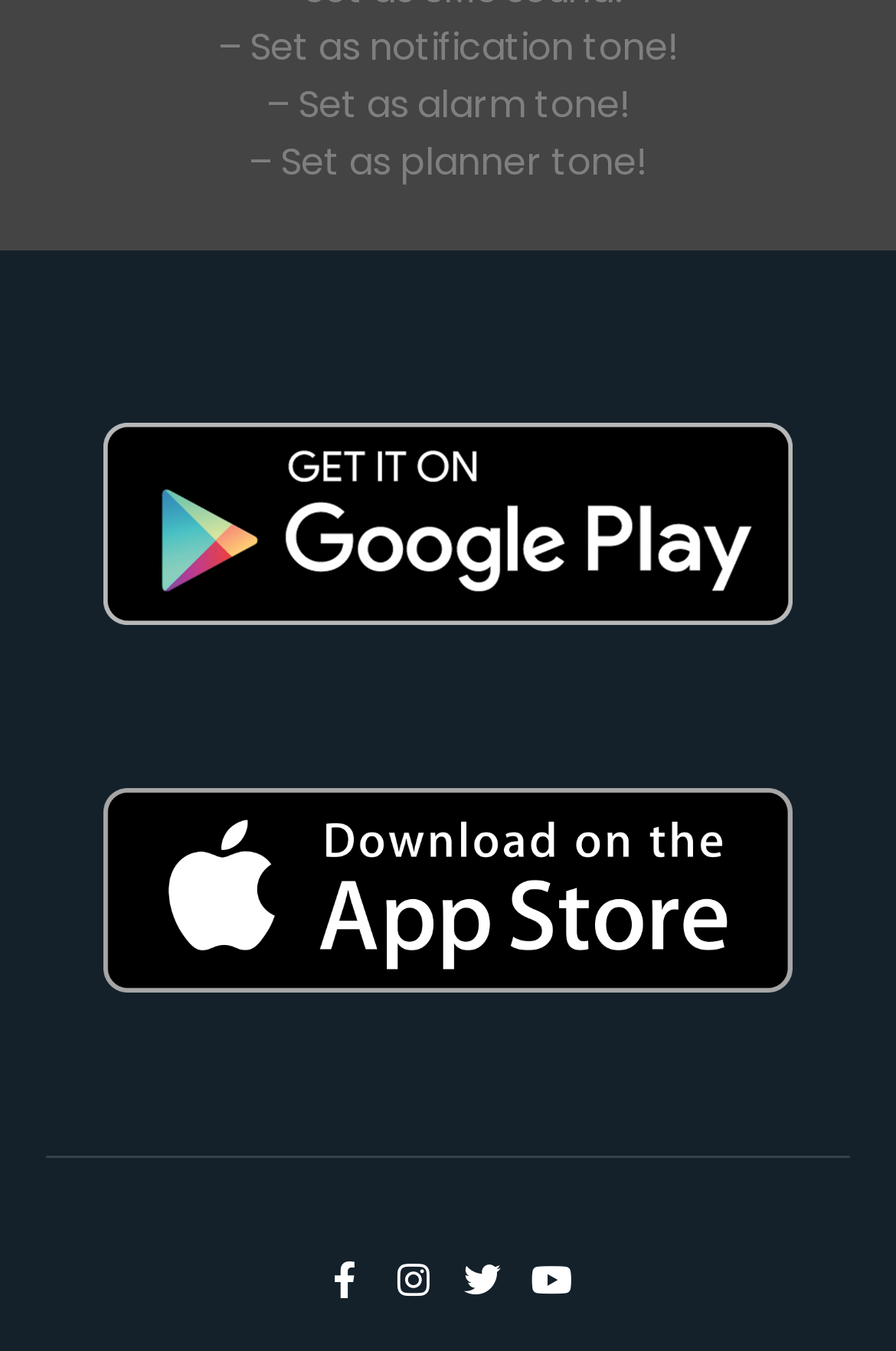What are the three tone options?
Using the information from the image, answer the question thoroughly.

The webpage provides three tone options, which are 'Set as notification tone!', 'Set as alarm tone!', and 'Set as planner tone!', indicating that users can set different tones for different purposes.